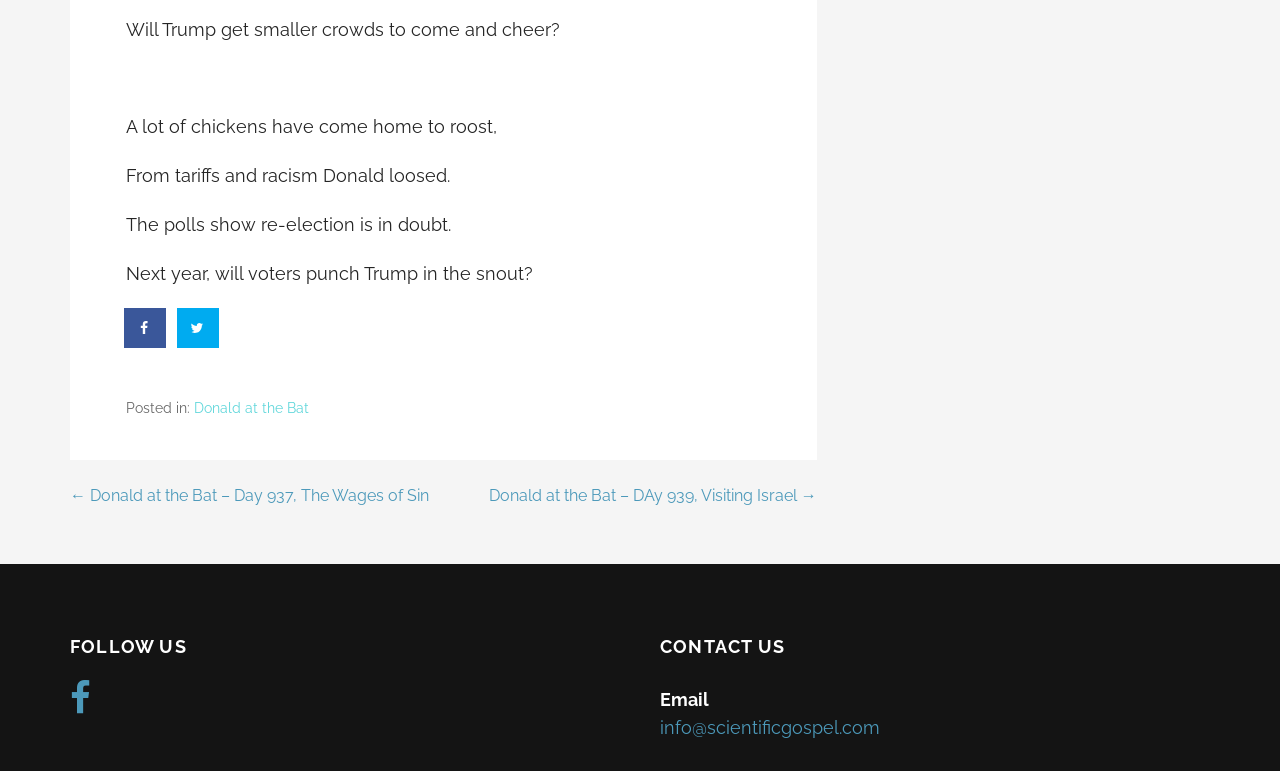Using the details in the image, give a detailed response to the question below:
What is the category of the post?

The category of the post can be inferred from the text 'Posted in: Donald at the Bat', which suggests that the post belongs to a category or series called 'Donald at the Bat'.